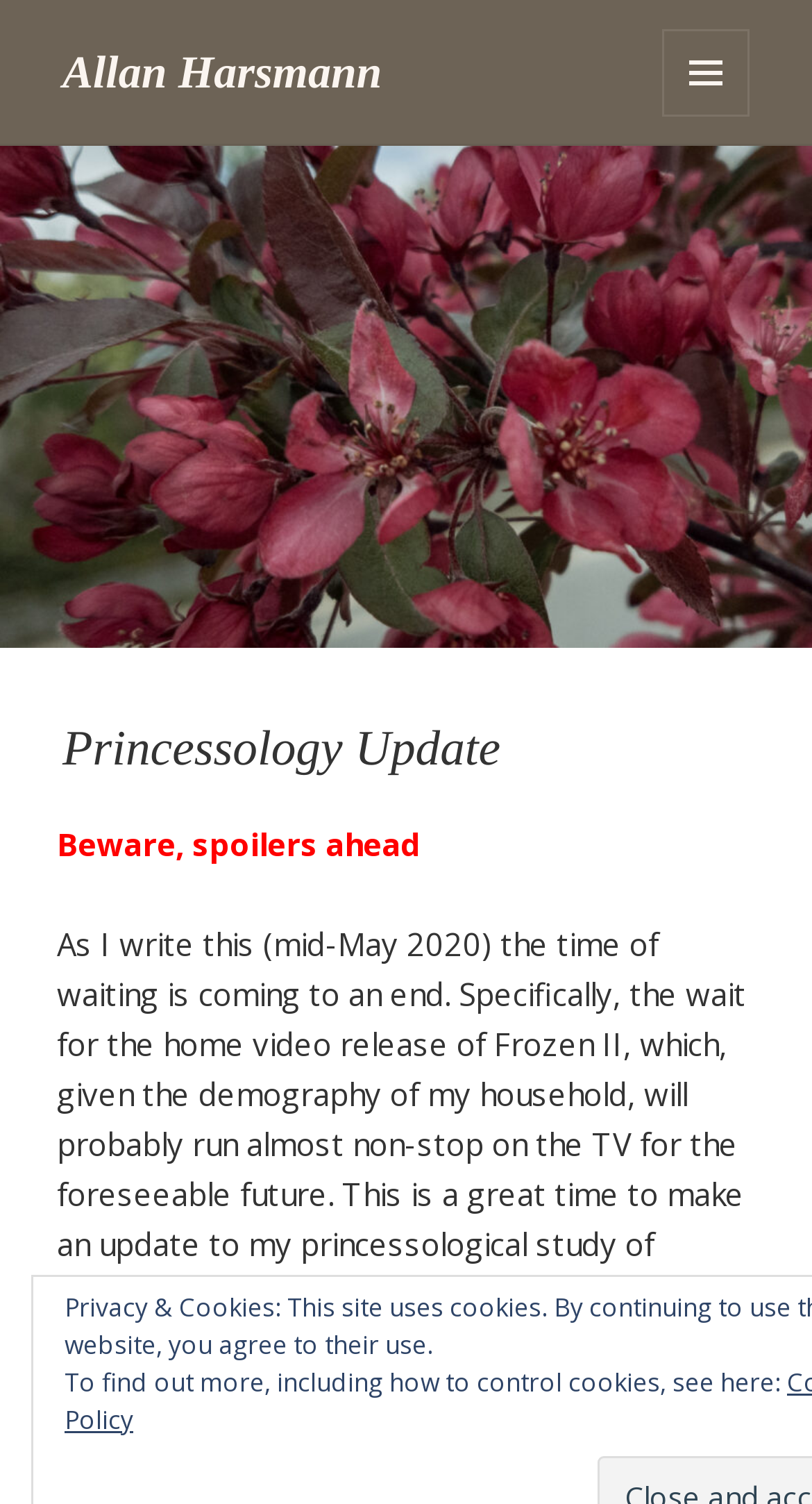What is the author's tone in the text?
Provide a detailed answer to the question using information from the image.

The author's tone in the text is informal, as evidenced by the use of phrases such as 'Beware, spoilers ahead' and 'given the demography of my household', which suggest a conversational tone.